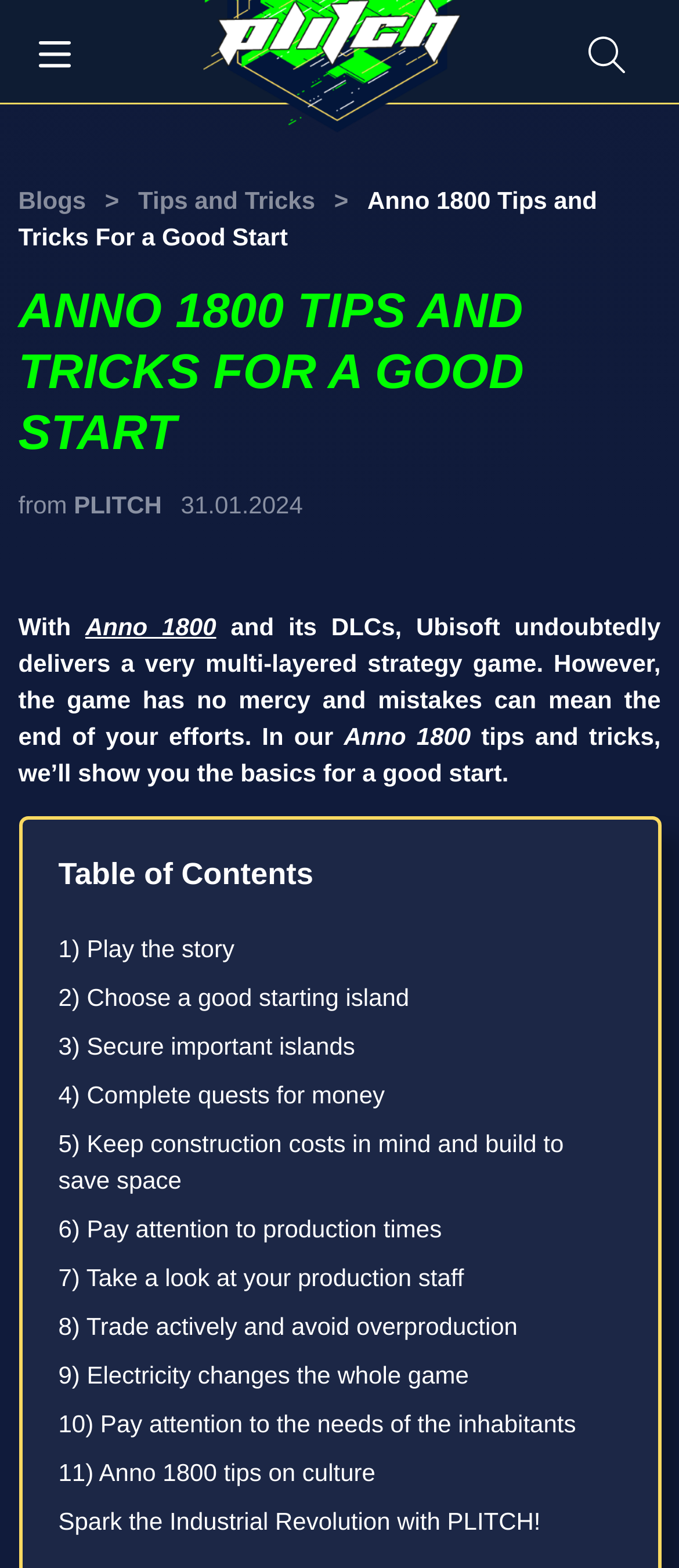Locate the primary headline on the webpage and provide its text.

ANNO 1800 TIPS AND TRICKS FOR A GOOD START